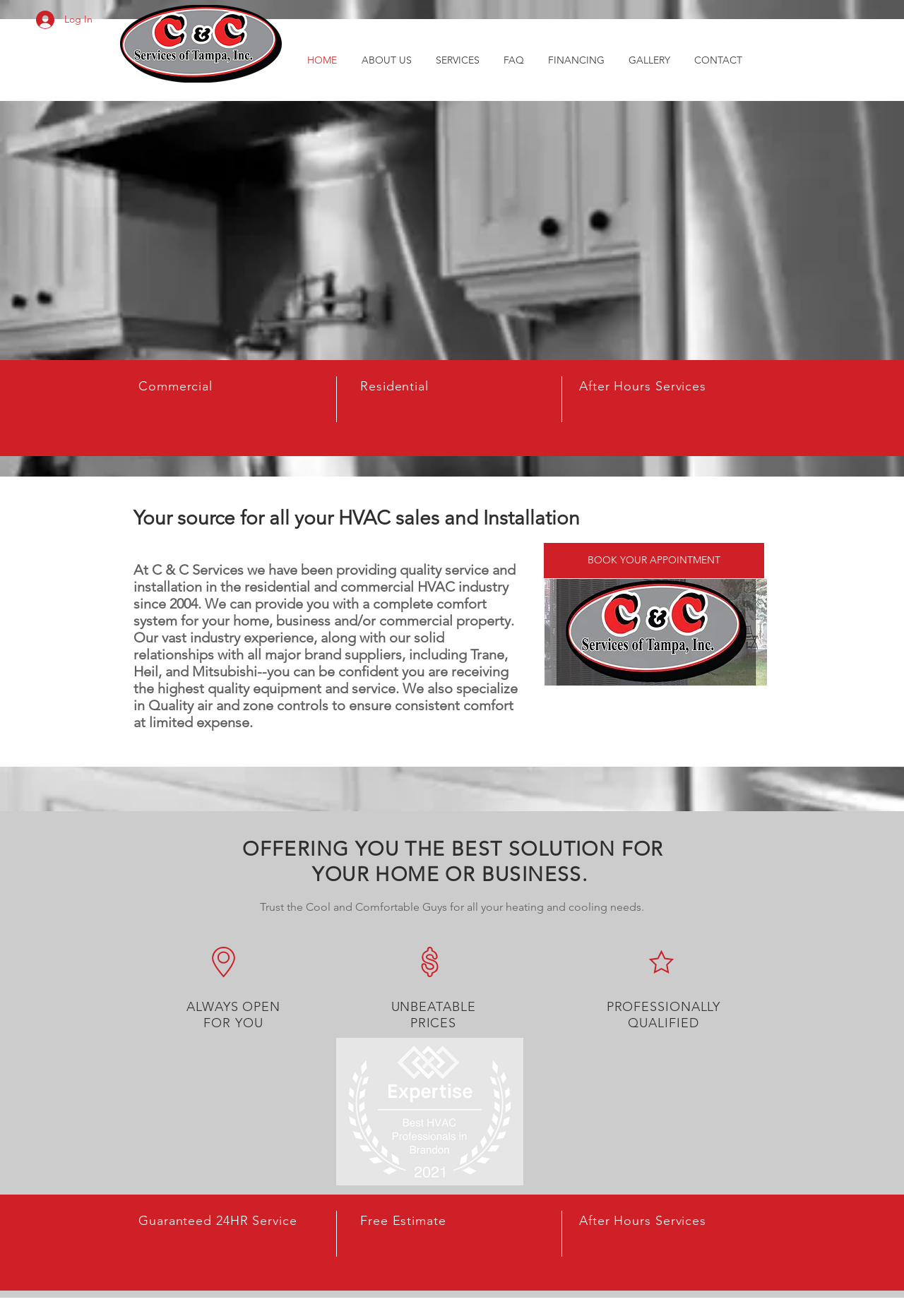With reference to the screenshot, provide a detailed response to the question below:
What is the main service offered by C & C Services?

The webpage highlights AC Repair as one of the main services offered by C & C Services, along with new installation, commercial AC, and residential AC services.